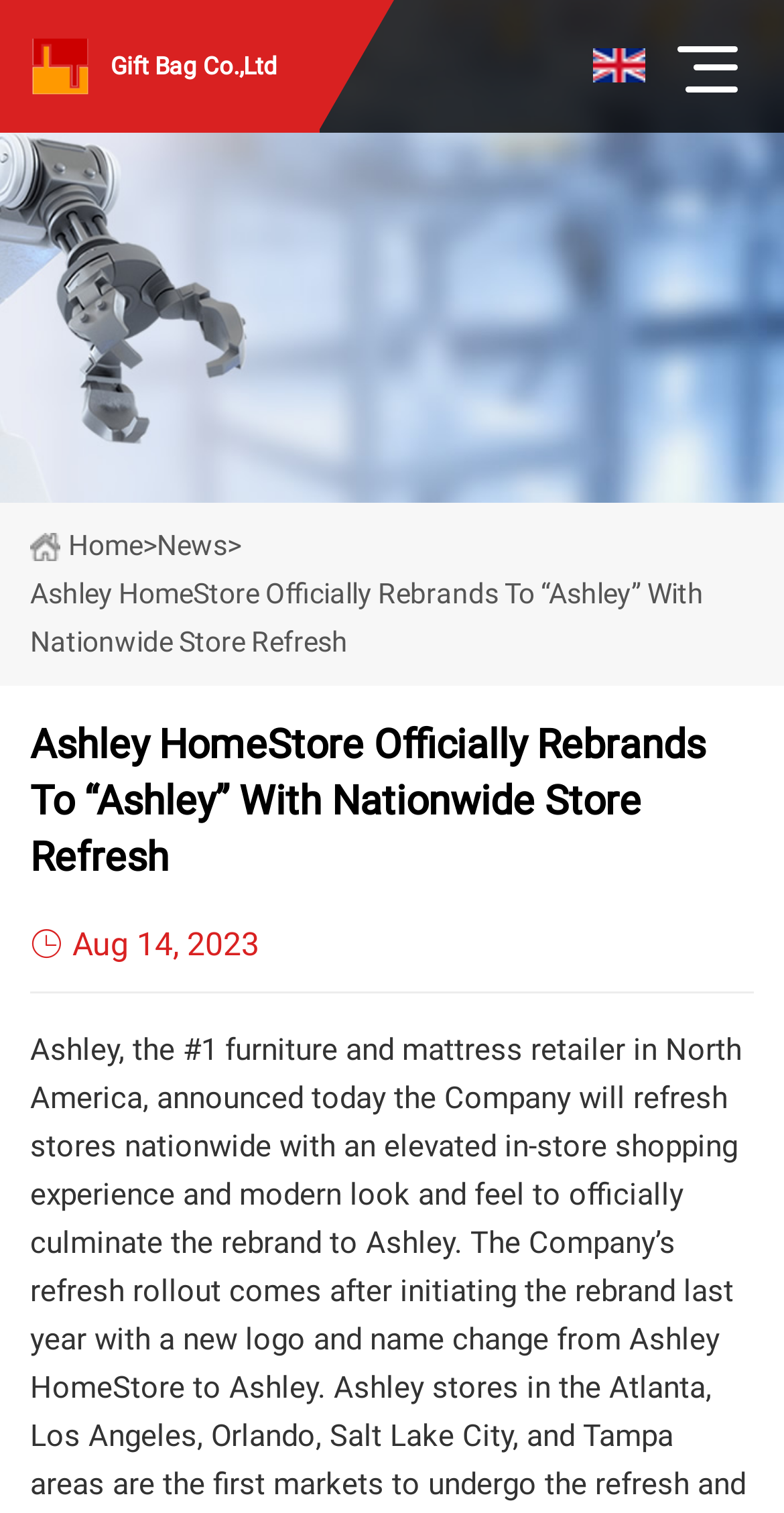Using the details in the image, give a detailed response to the question below:
What is the name of the company?

I looked at the top of the webpage and found an image with the text 'Ashley HomeStore Officially Rebrands to “Ashley” With Nationwide Store Refresh', which suggests that the company name is 'Ashley'.